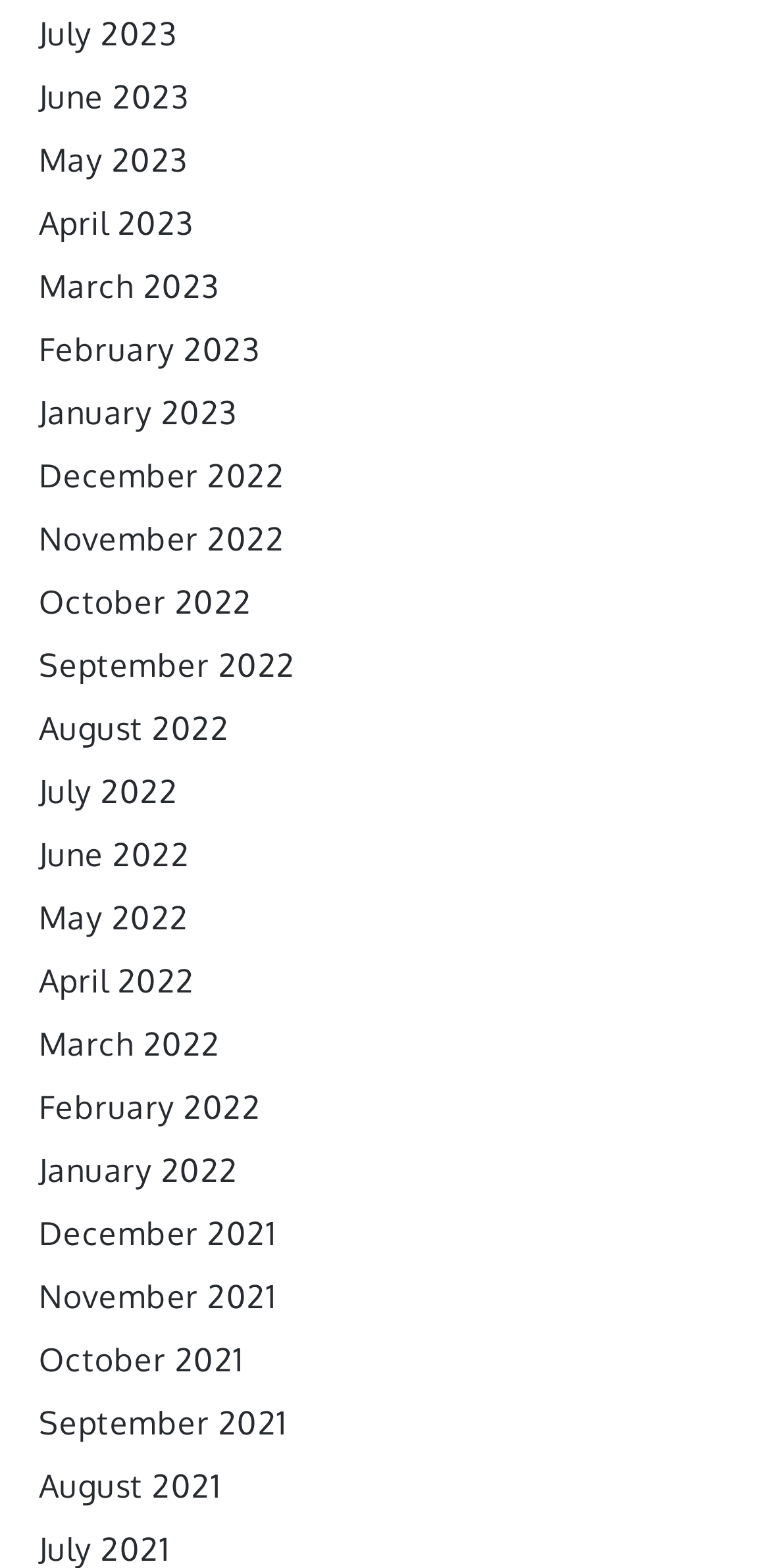Answer the question in a single word or phrase:
How many months are listed in 2022?

12